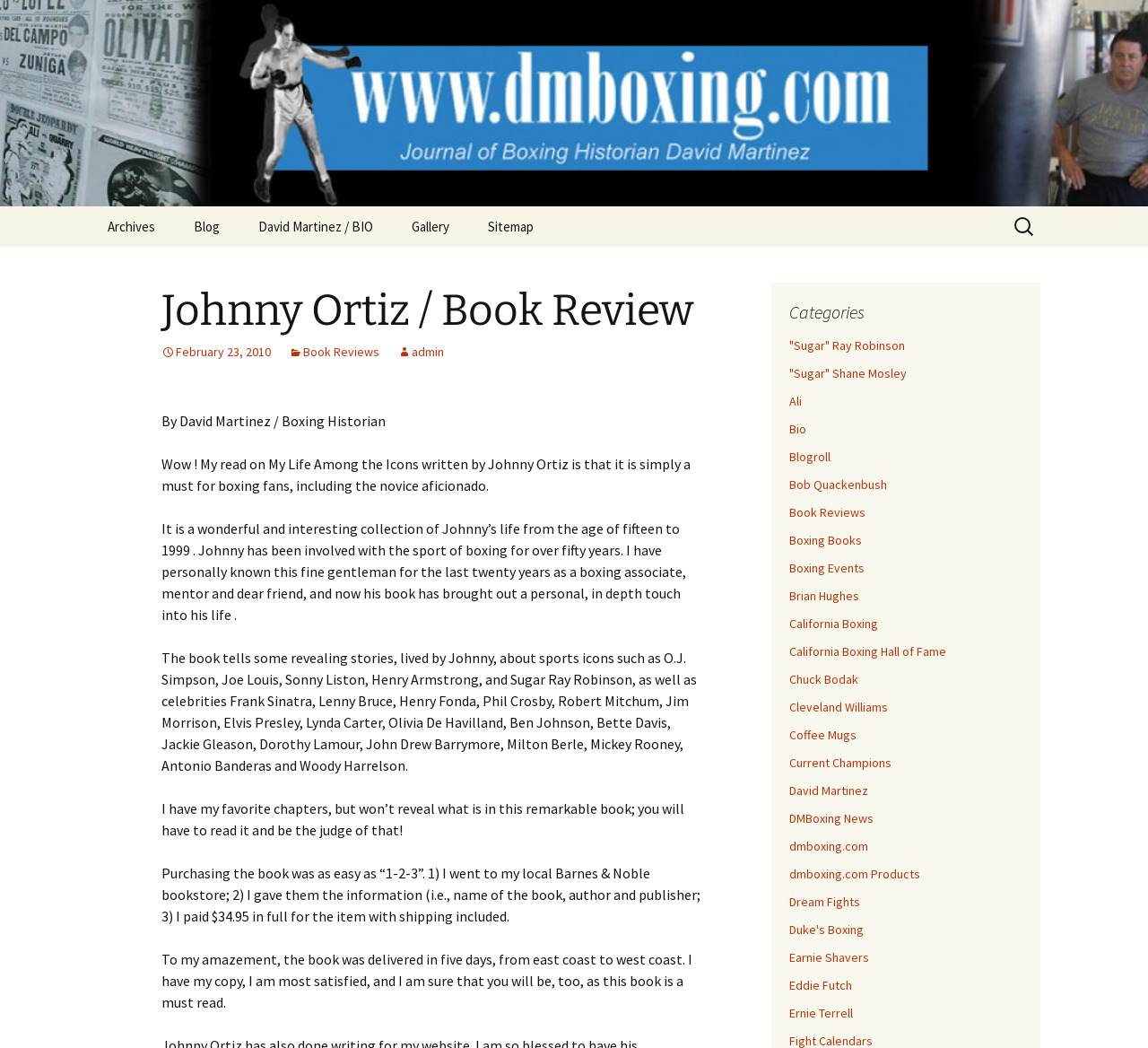Specify the bounding box coordinates of the area to click in order to execute this command: 'View CUSTOMIZED TOURS'. The coordinates should consist of four float numbers ranging from 0 to 1, and should be formatted as [left, top, right, bottom].

None